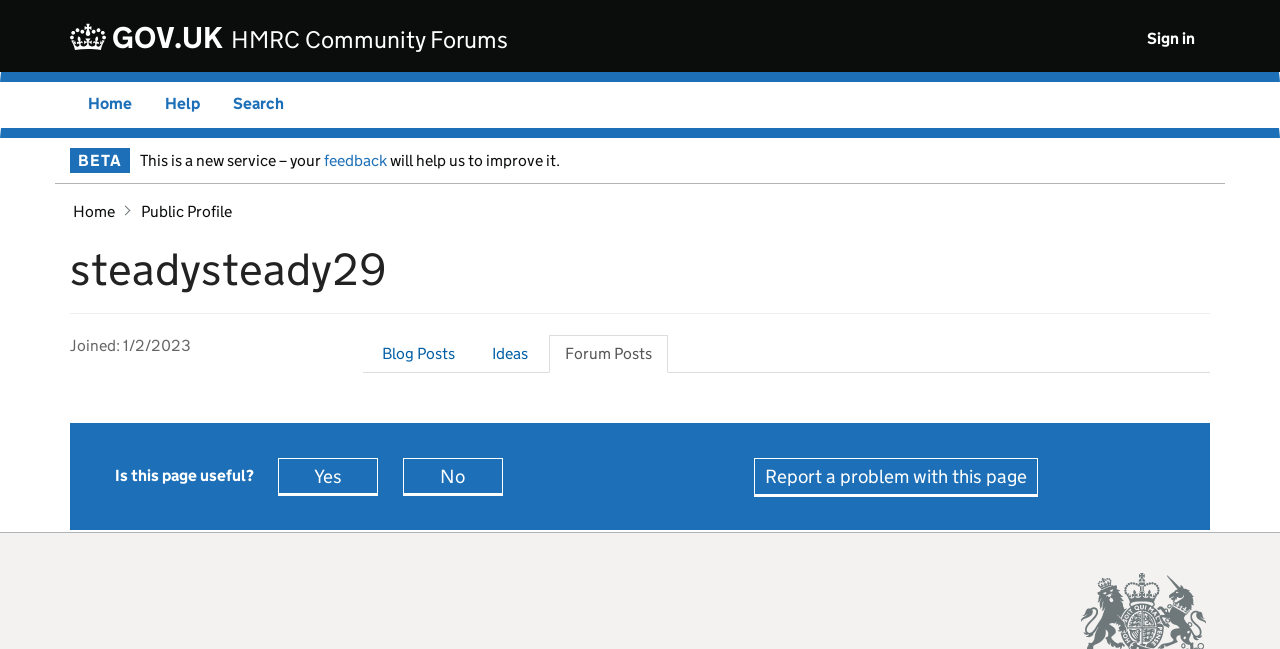What is the purpose of the buttons 'Yes this page is useful' and 'No this page is not useful'?
Please ensure your answer is as detailed and informative as possible.

I inferred the purpose of the buttons by looking at their text and the heading 'Is this page useful?' above them, which suggests that they are used to provide feedback on the usefulness of the page.